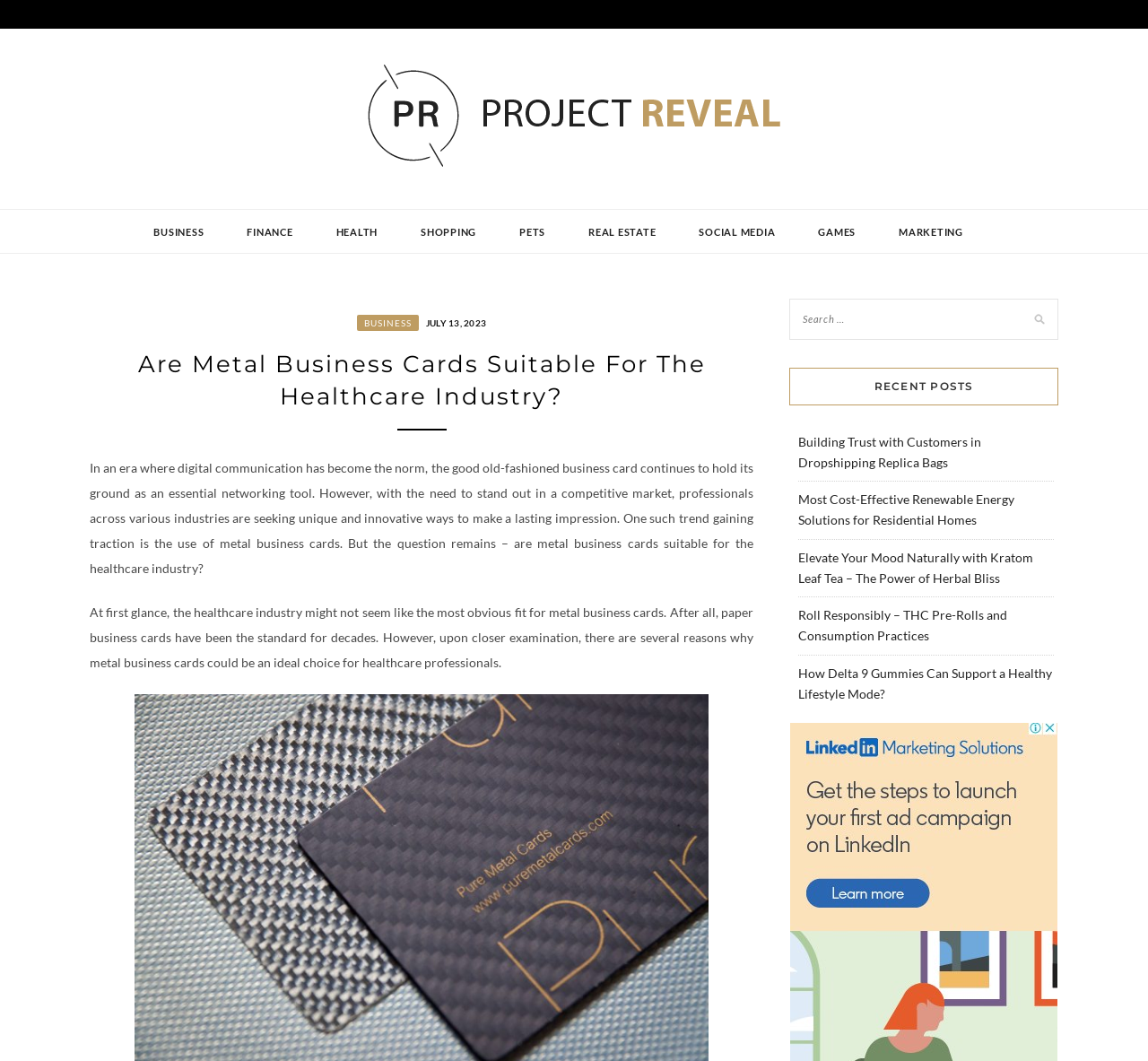Please provide the bounding box coordinate of the region that matches the element description: Shopping. Coordinates should be in the format (top-left x, top-left y, bottom-right x, bottom-right y) and all values should be between 0 and 1.

[0.362, 0.198, 0.419, 0.24]